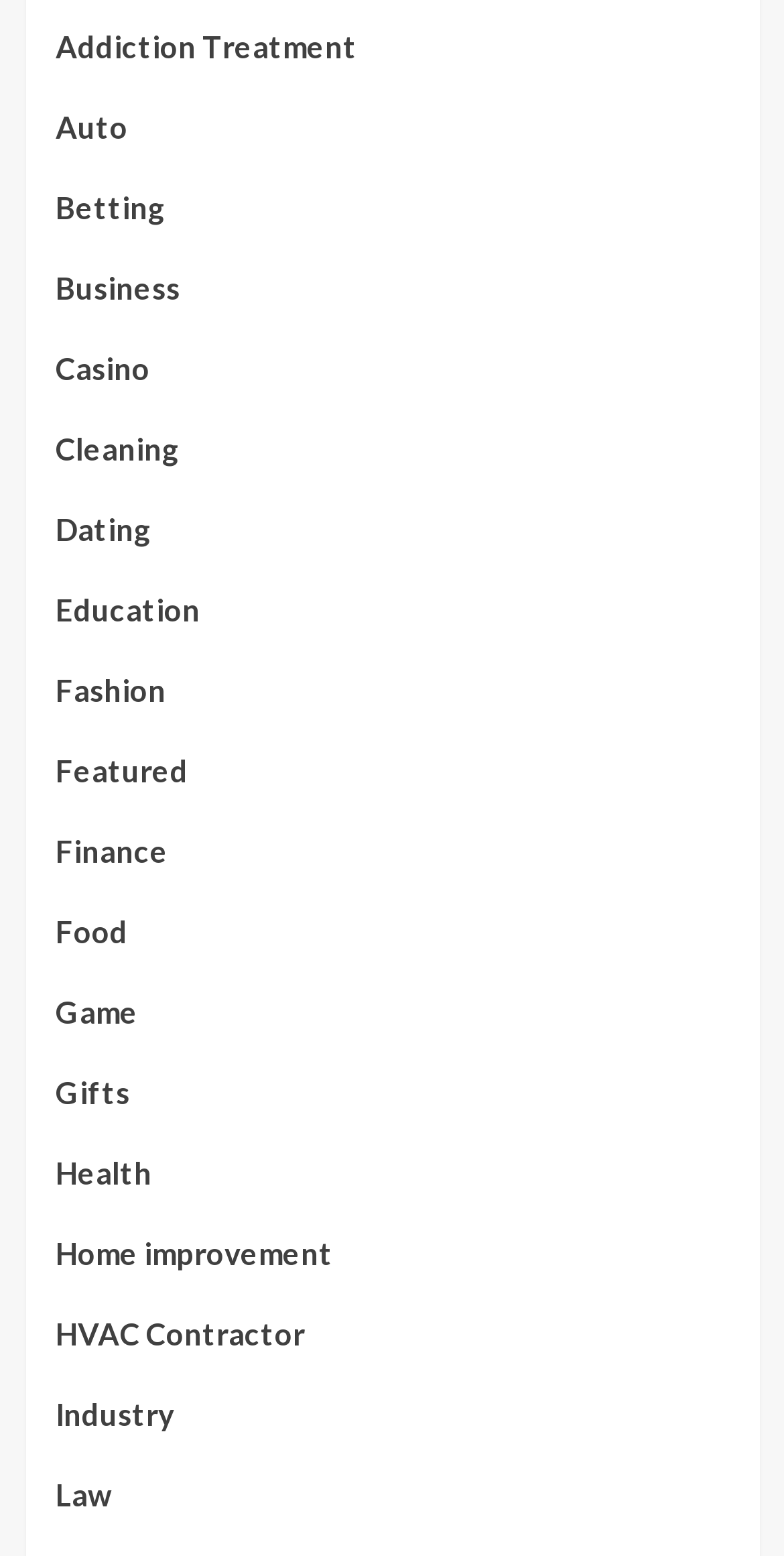What is the first category listed?
Refer to the image and provide a one-word or short phrase answer.

Addiction Treatment